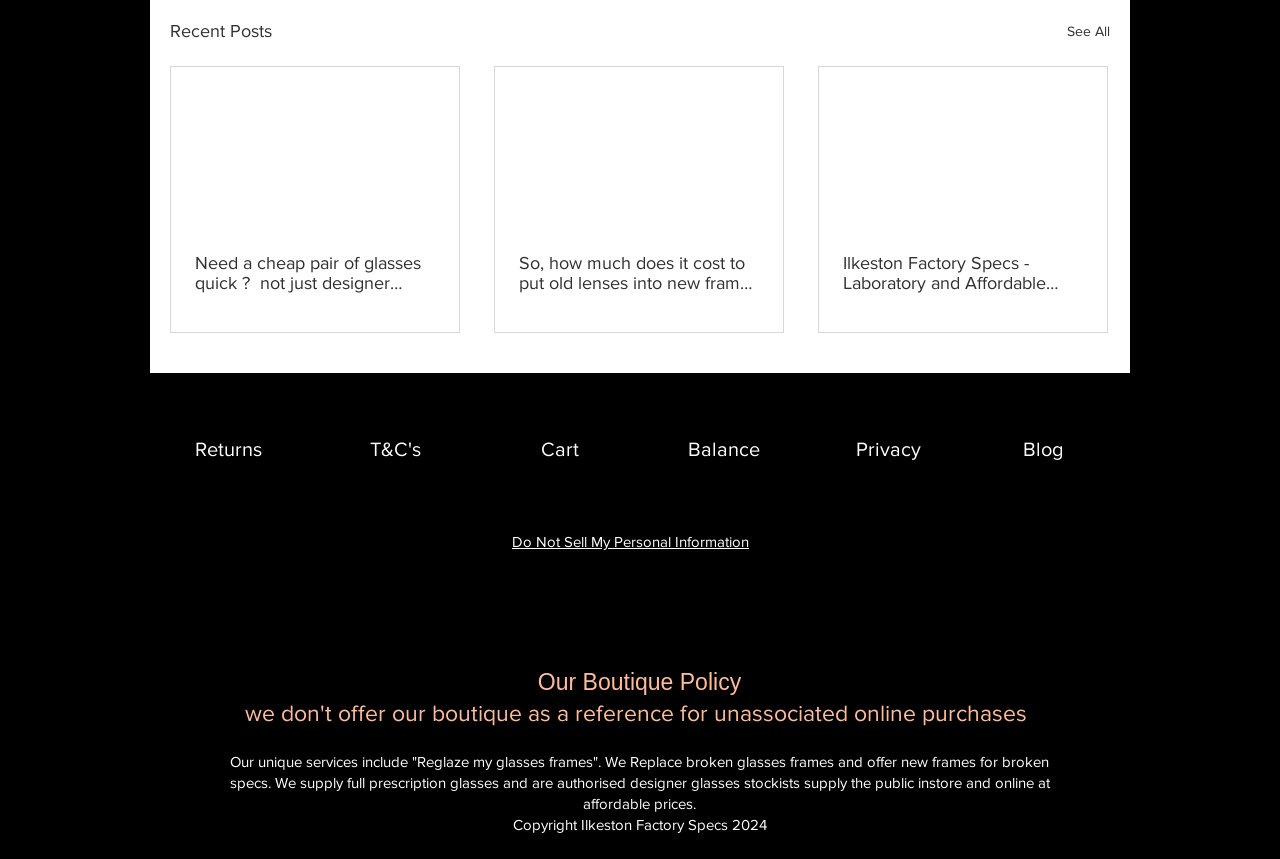Respond to the following query with just one word or a short phrase: 
What is the copyright year of Ilkeston Factory Specs?

2024